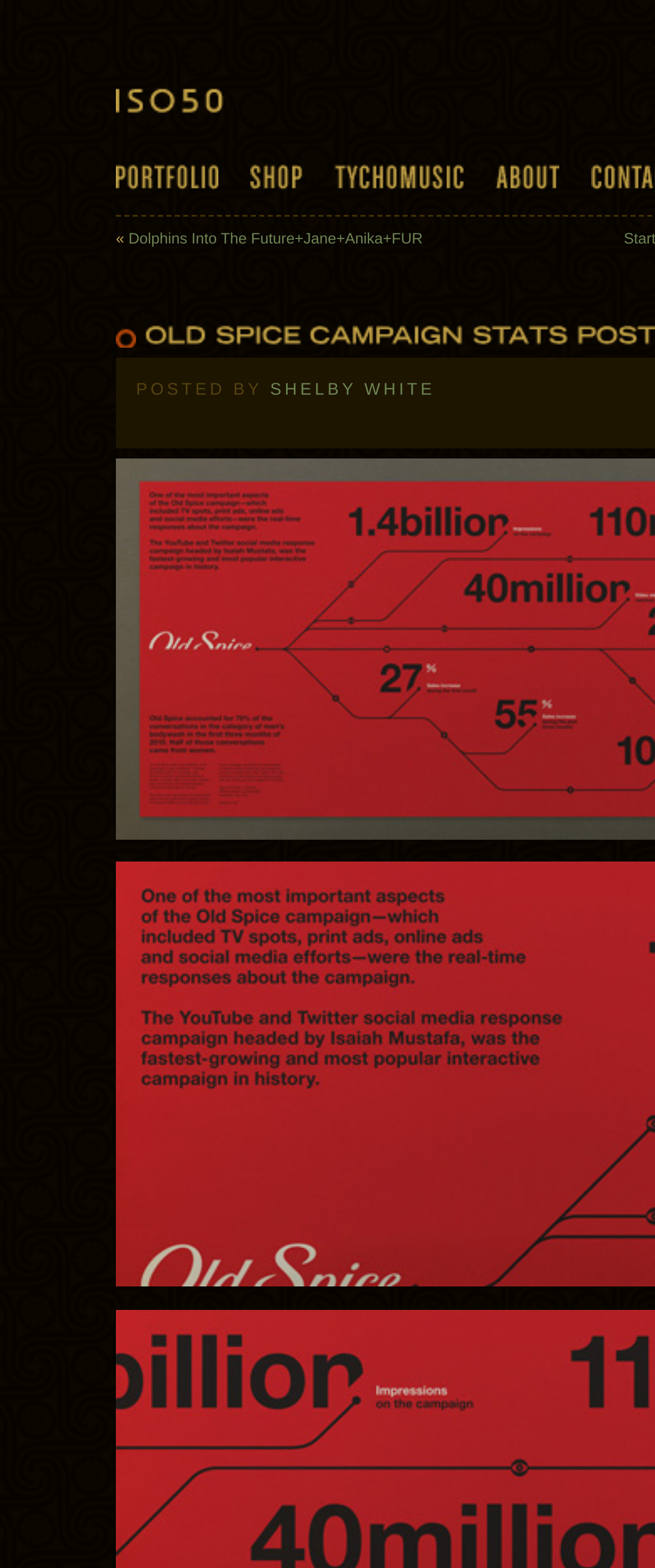Produce an elaborate caption capturing the essence of the webpage.

The webpage appears to be a blog post on the ISO50 Blog, with the title "Old Spice Campaign Stats Poster" at the top. Below the title, there are five navigation links: "ISO50", "Portfolio", "Shop", "Tycho Music", and "About", aligned horizontally across the top of the page.

Below the navigation links, there is a left-justified link "«" followed by a longer link "Dolphins Into The Future+Jane+Anika+FUR" that spans about half the width of the page. This link contains four canvas elements, likely representing images, spaced evenly apart.

Further down, there is a text "POSTED BY" followed by a link "SHELBY WHITE", indicating the author of the blog post. The meta description suggests that the blog post is about a project completed by Shelby, possibly related to the Old Spice guy Isaiah Mustafa.